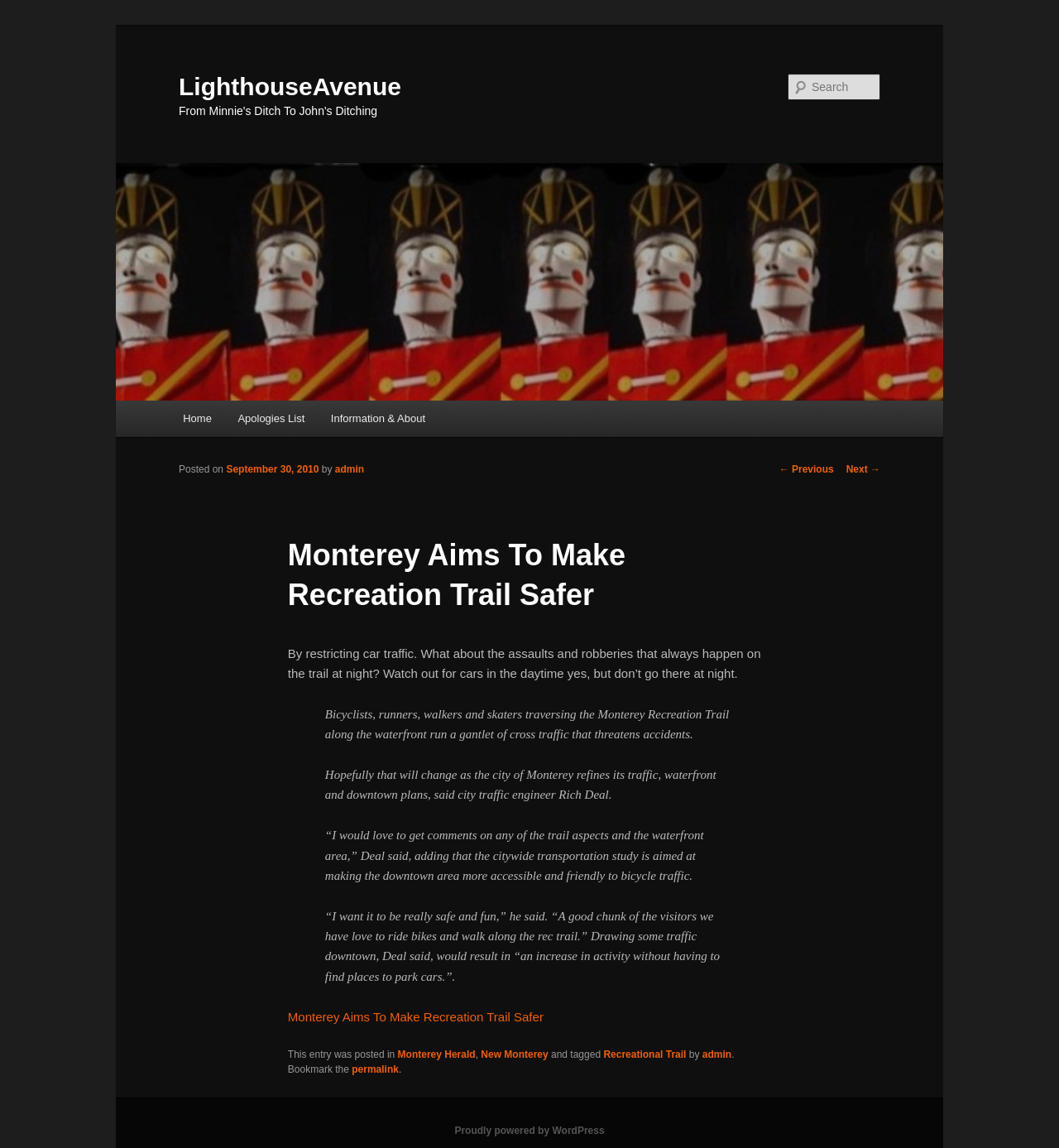Pinpoint the bounding box coordinates of the clickable element to carry out the following instruction: "Visit admin's page."

[0.316, 0.404, 0.344, 0.414]